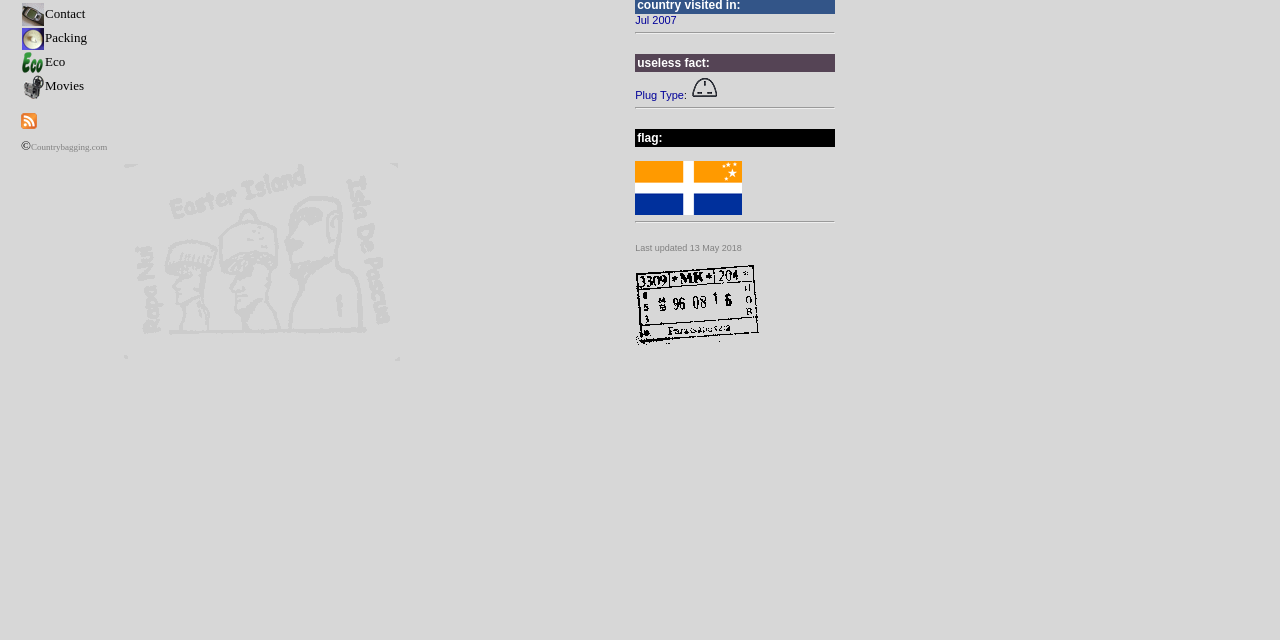Extract the bounding box of the UI element described as: "Jul 2007".

[0.496, 0.022, 0.529, 0.041]